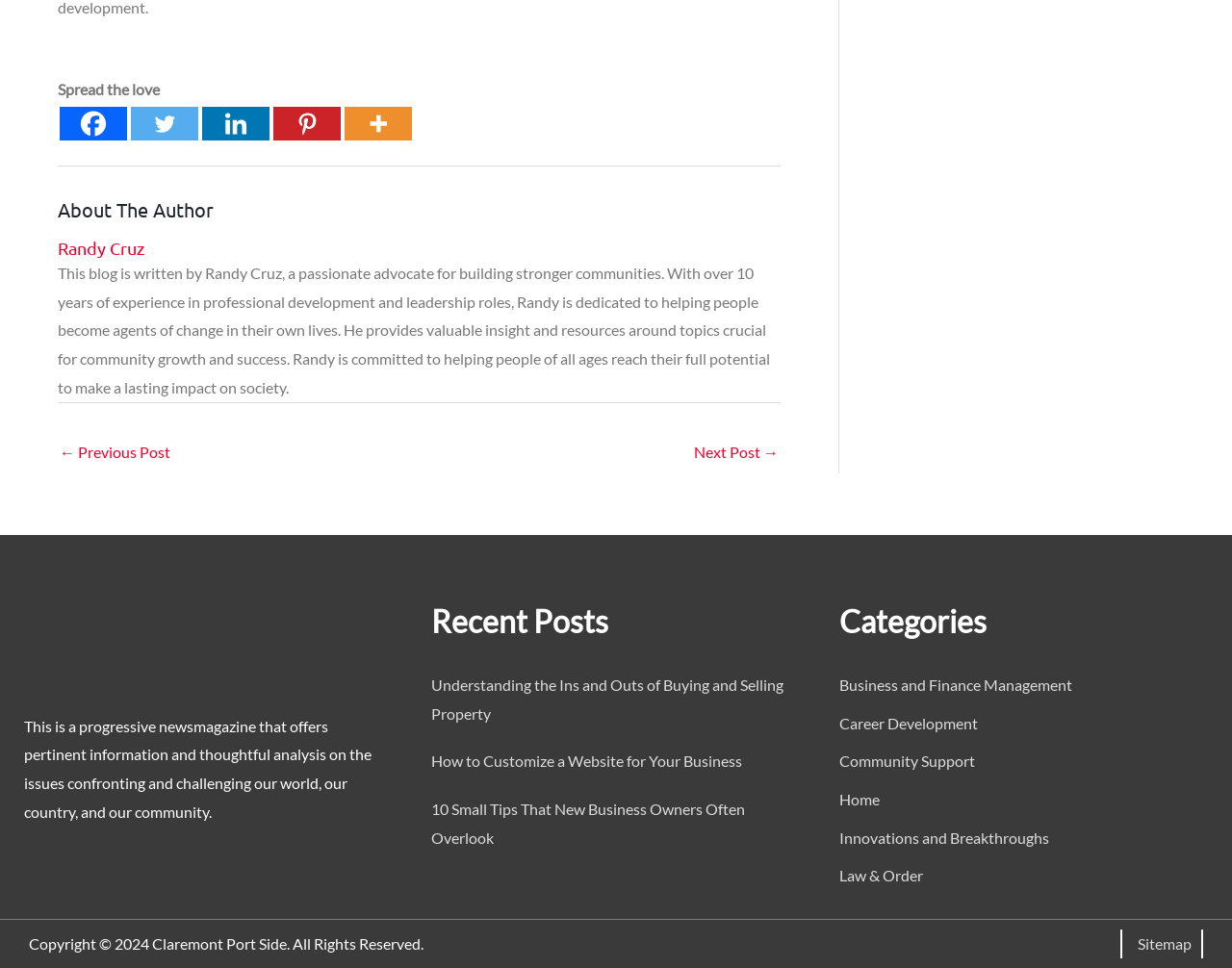Please determine the bounding box coordinates of the element's region to click for the following instruction: "Share on Facebook".

[0.048, 0.11, 0.103, 0.145]